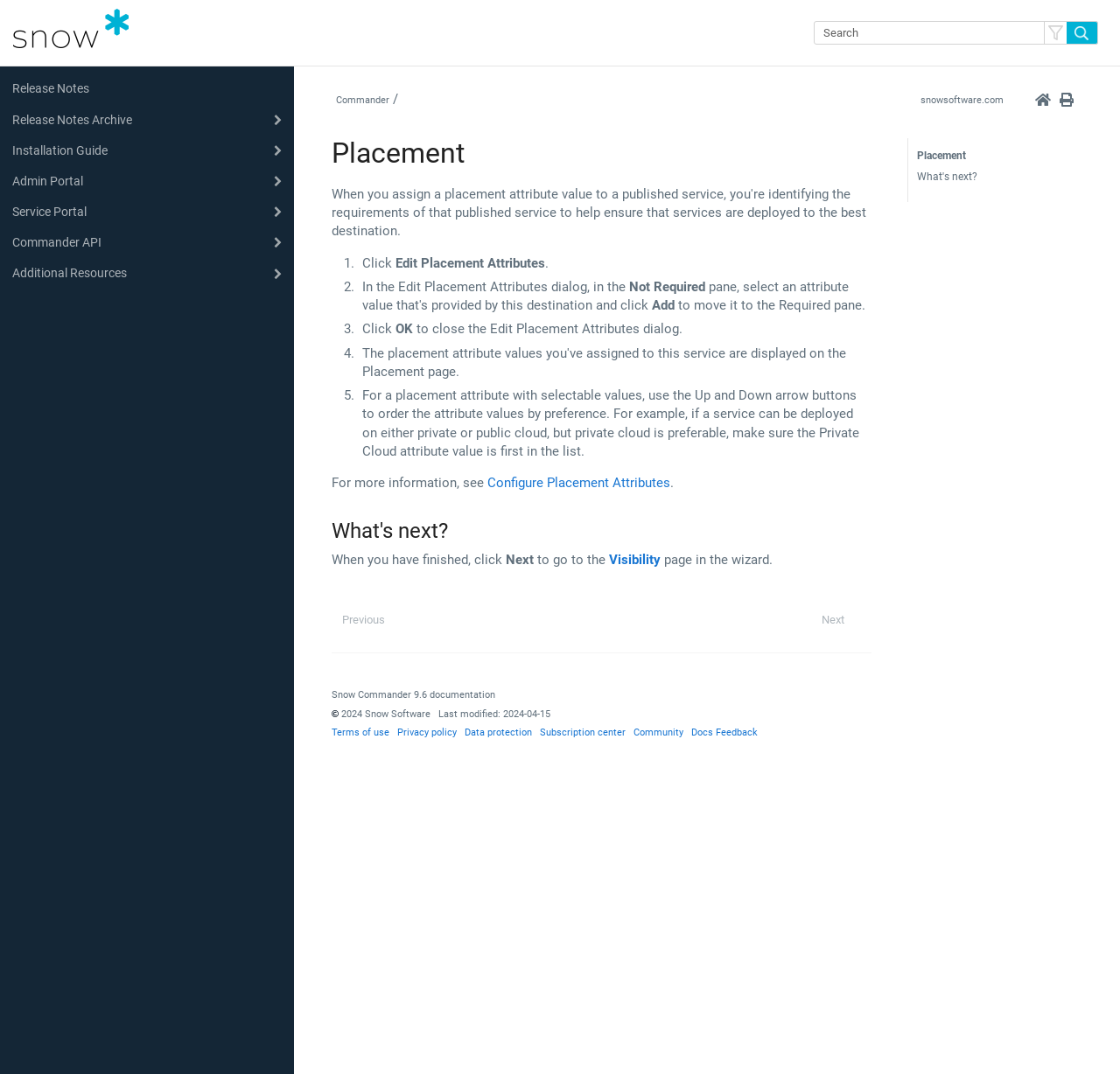Identify the bounding box coordinates for the UI element described as follows: "Placement". Ensure the coordinates are four float numbers between 0 and 1, formatted as [left, top, right, bottom].

[0.819, 0.137, 0.966, 0.155]